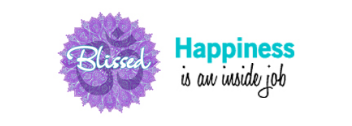Give a one-word or phrase response to the following question: What is the theme of the inspirational phrase?

Happiness